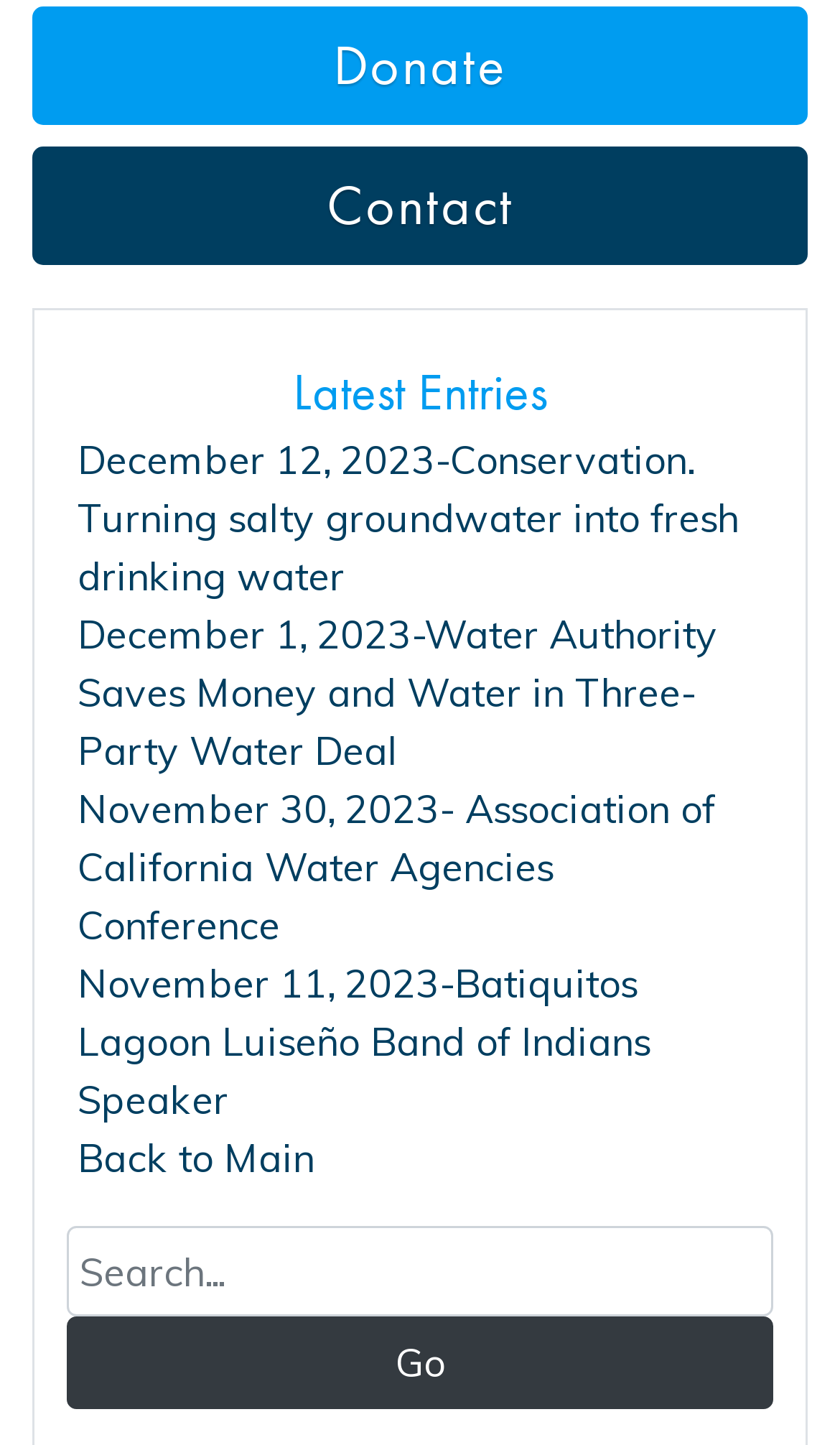Please provide a one-word or phrase answer to the question: 
What is the function of the 'Search...' textbox?

To search the website